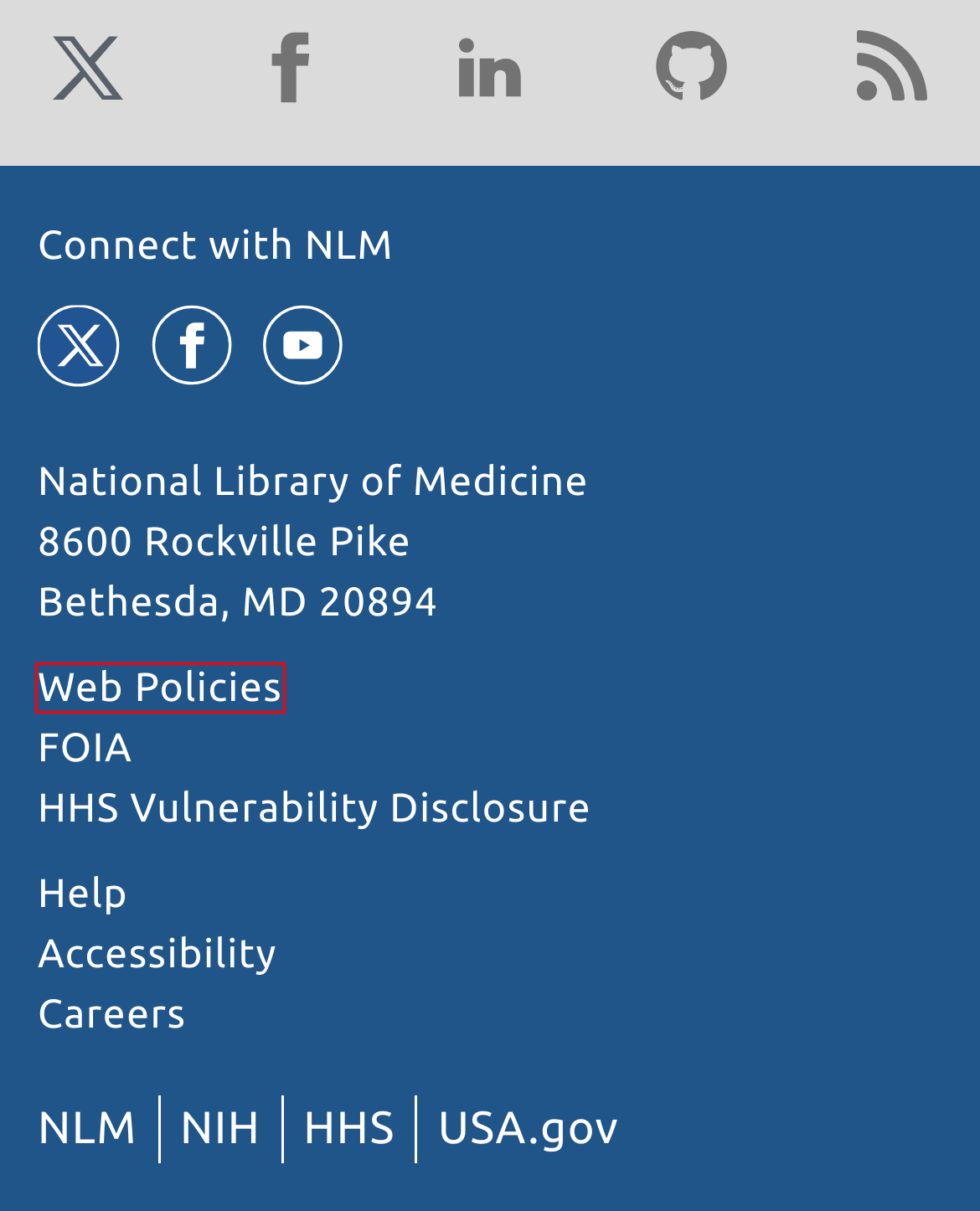Look at the screenshot of the webpage and find the element within the red bounding box. Choose the webpage description that best fits the new webpage that will appear after clicking the element. Here are the candidates:
A. NLM Web Policies
B. NCBI - National Center for Biotechnology Information/NLM/NIH · GitHub
C. Vulnerability Disclosure Policy | HHS.gov
D. Home - Books - NCBI
E. Making government services easier to find | USAGov
F. Freedom of Information Act Office | National Institutes of Health (NIH)
G. NLM Support Center
		 · NLM Customer Support Center
H. Department of Health & Human Services | HHS.gov

A